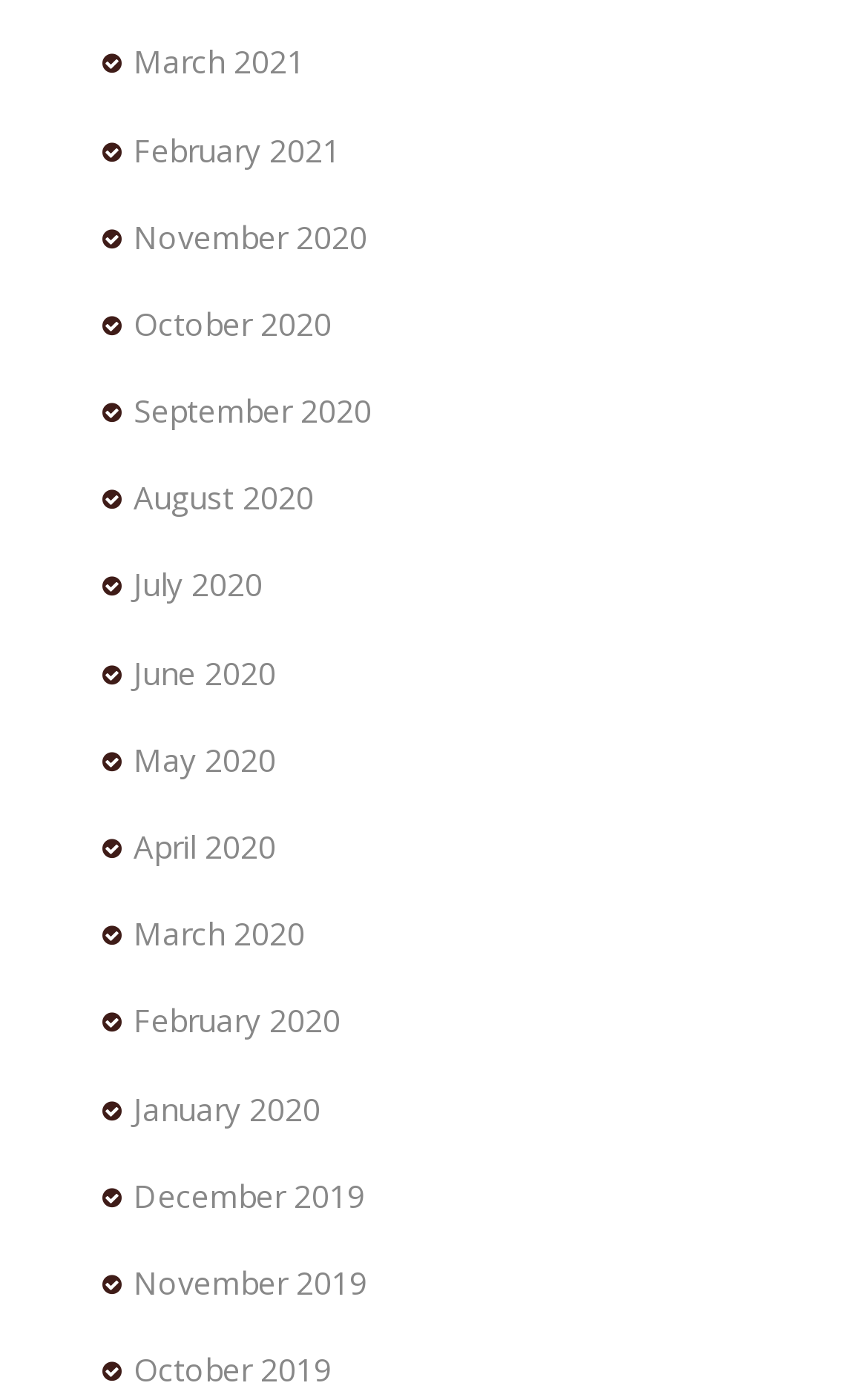Are the months listed in chronological order?
Using the image, provide a concise answer in one word or a short phrase.

Yes